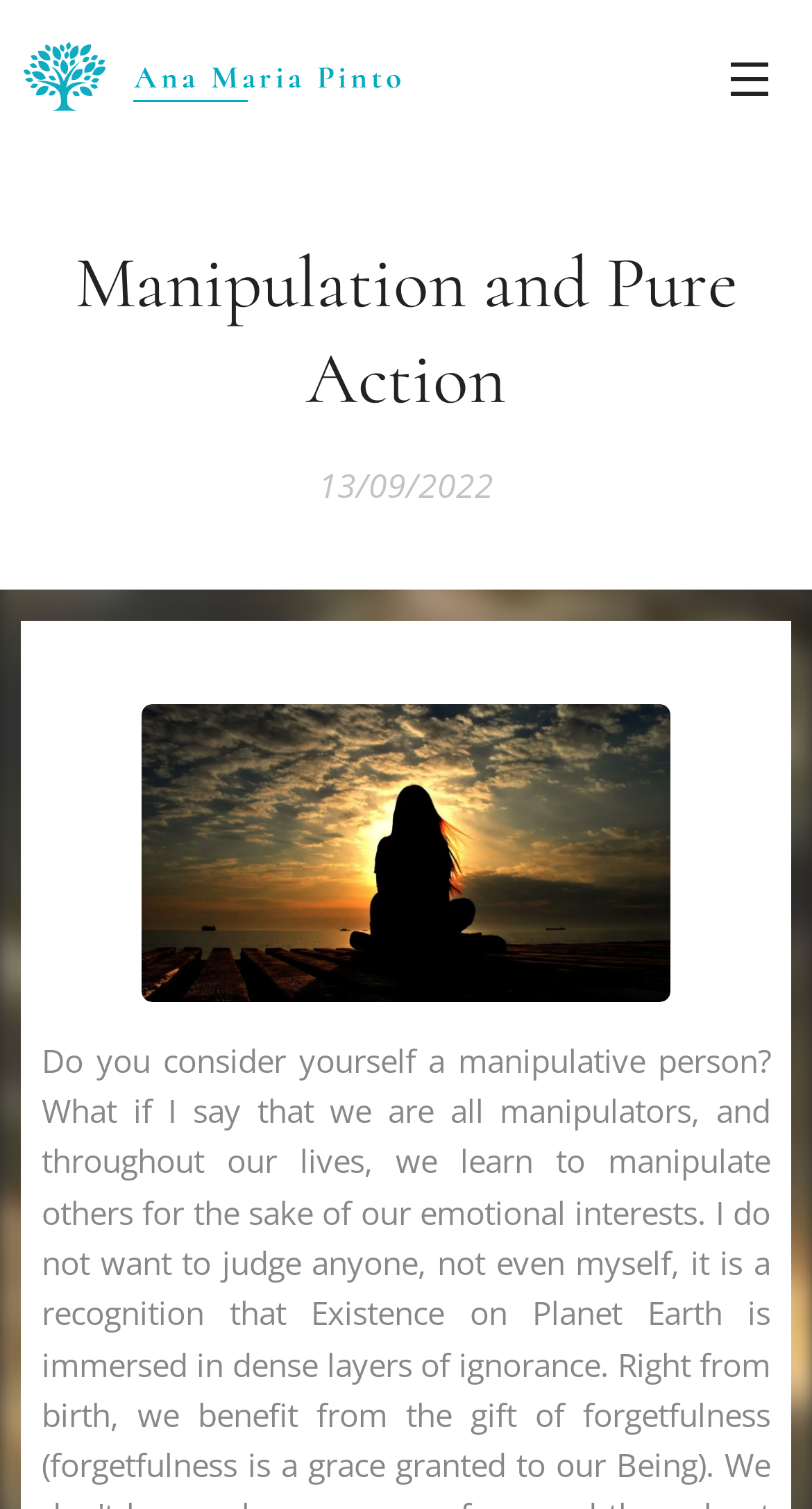Determine the bounding box coordinates for the UI element with the following description: "Menu". The coordinates should be four float numbers between 0 and 1, represented as [left, top, right, bottom].

[0.872, 0.023, 0.974, 0.079]